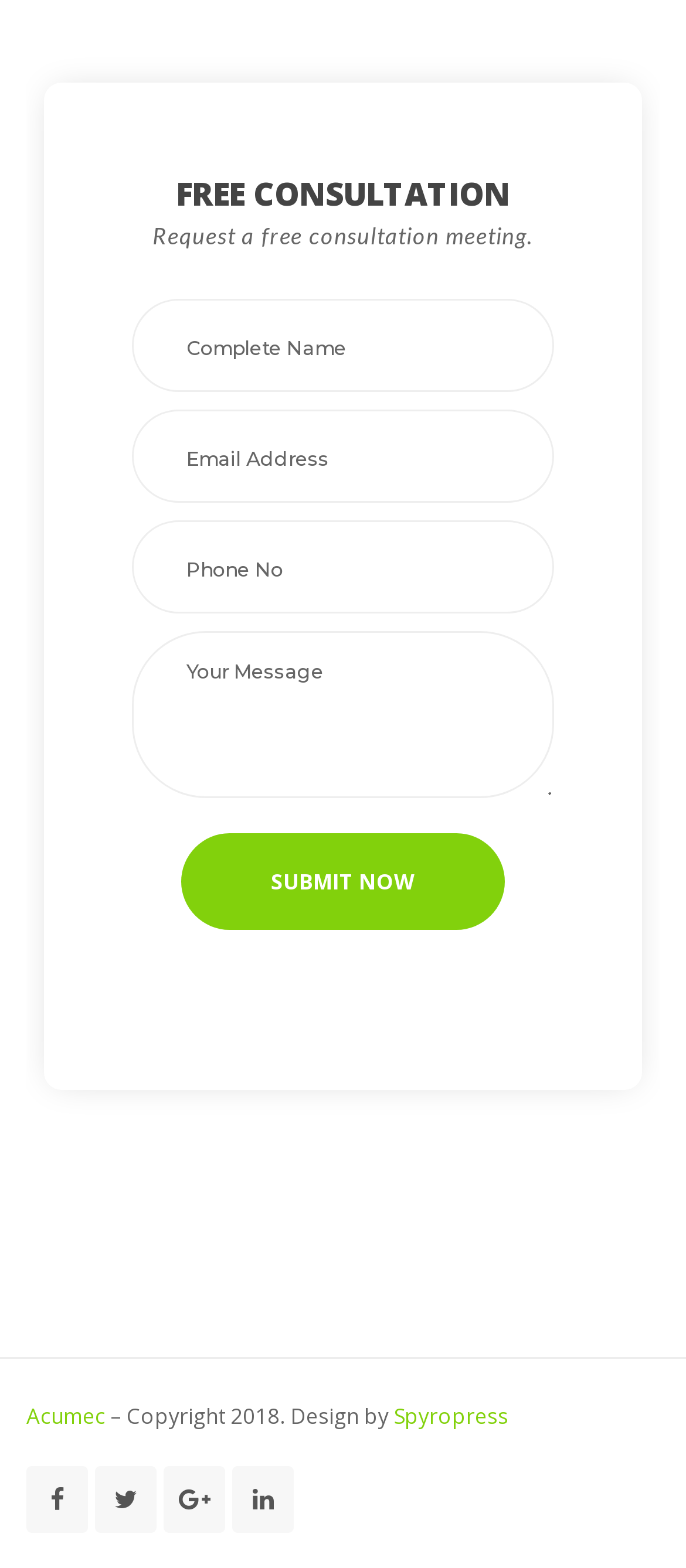Can you look at the image and give a comprehensive answer to the question:
What is the purpose of the form on this webpage?

The form on this webpage is used to request a free consultation meeting, as indicated by the heading 'FREE CONSULTATION' and the static text 'Request a free consultation meeting.' The form requires users to input their complete name, email address, and message, and also provides an optional field for phone number.